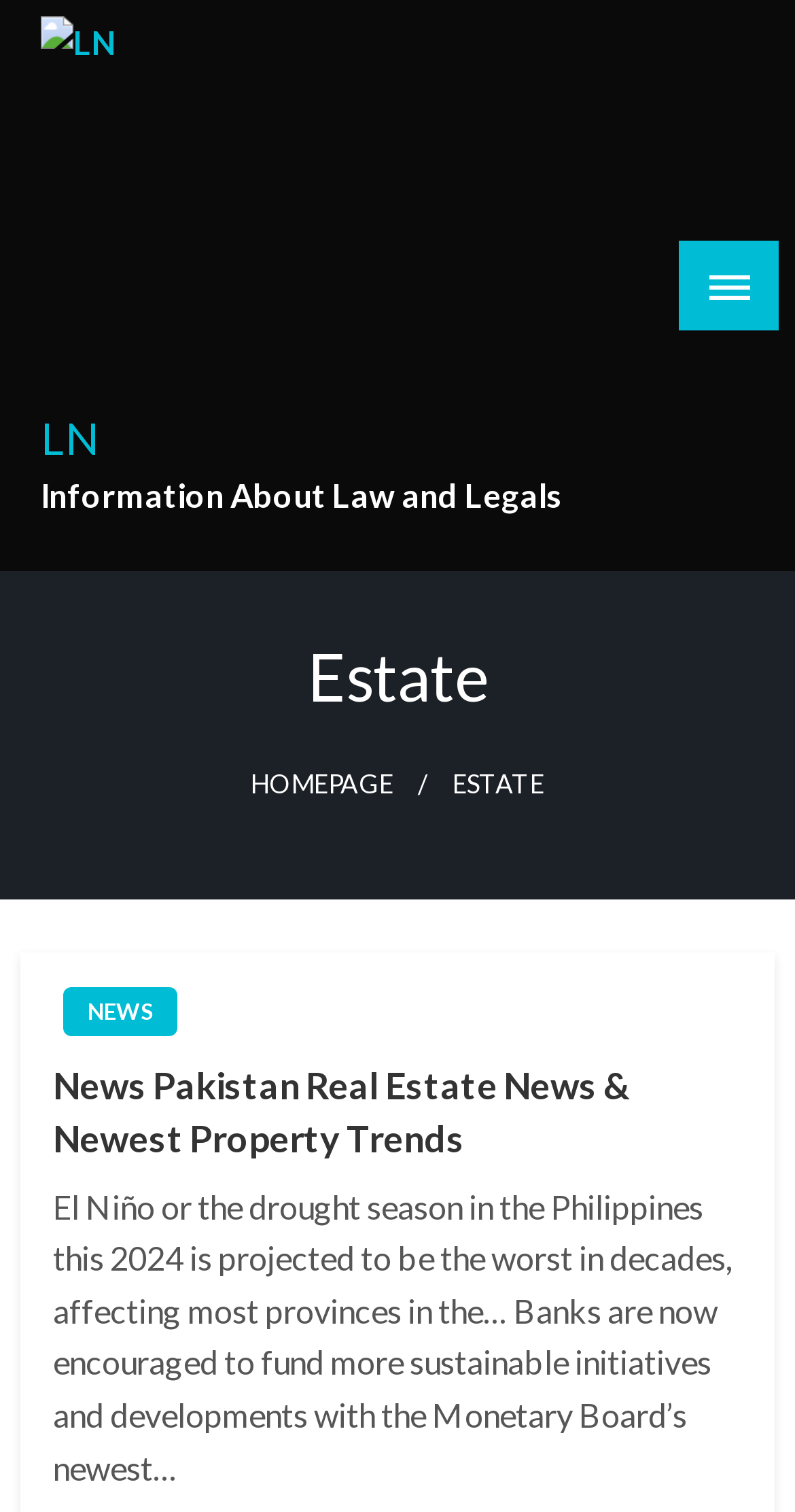Explain in detail what is displayed on the webpage.

The webpage is about estate and law, with a focus on real estate news and trends. At the top left, there is a logo with the text "LN" and an image with the same text. Below the logo, there is a heading that also reads "LN". 

To the right of the logo, there is a static text that provides information about law and legals. Above the middle of the page, there is a button with a popup menu for mobile newspapers. 

On the left side of the page, there is a heading that reads "Estate". Below this heading, there are three links: "HOMEPAGE", "ESTATE", and "NEWS". The "NEWS" link is located above a heading that reads "News Pakistan Real Estate News & Newest Property Trends". 

Below the "NEWS" link, there is a static text that summarizes two news articles. The first article discusses the projected worst drought season in decades in the Philippines, while the second article talks about banks funding sustainable initiatives and developments.